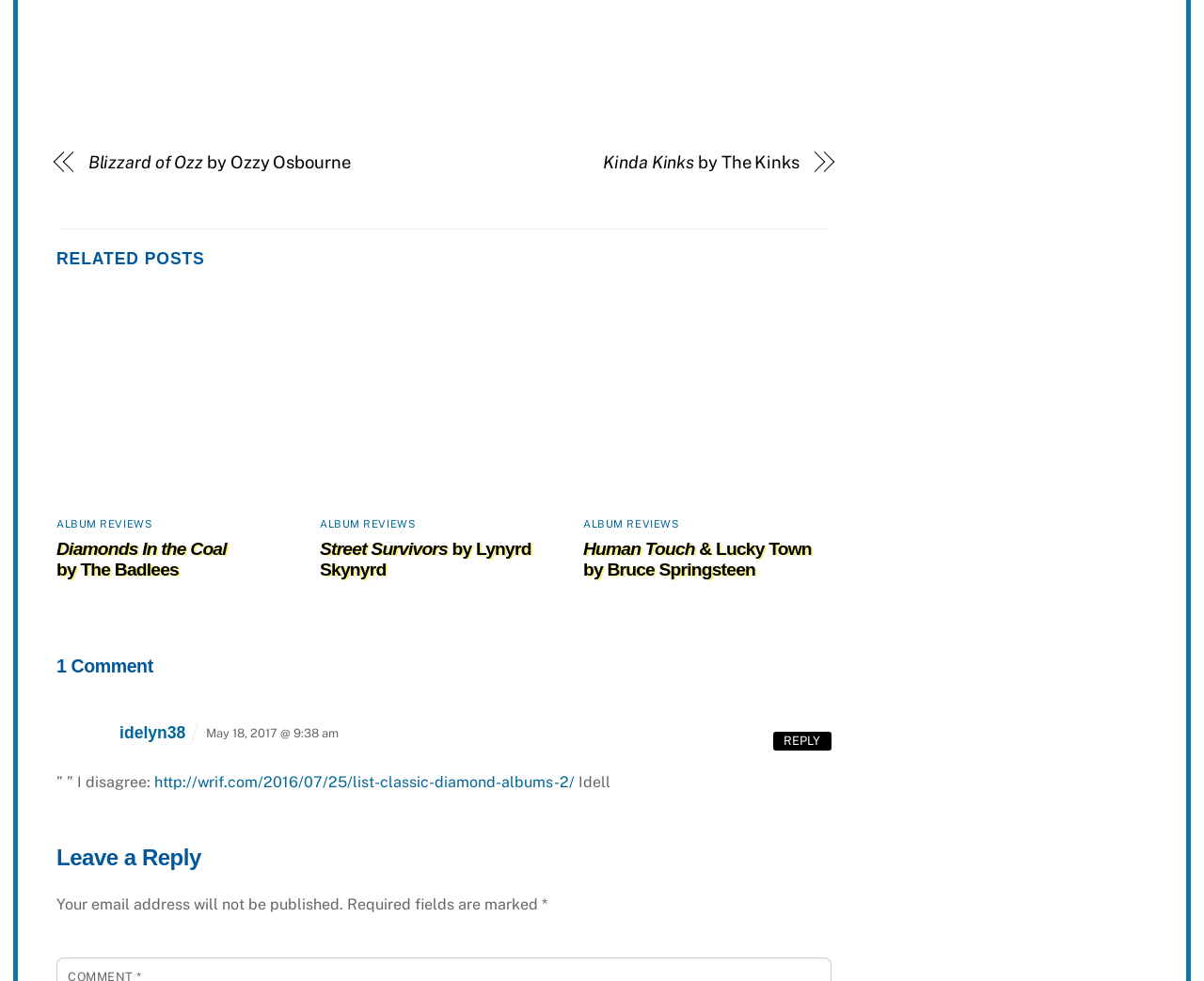Please give a short response to the question using one word or a phrase:
What is the title of the first related post?

Blizzard of Ozz